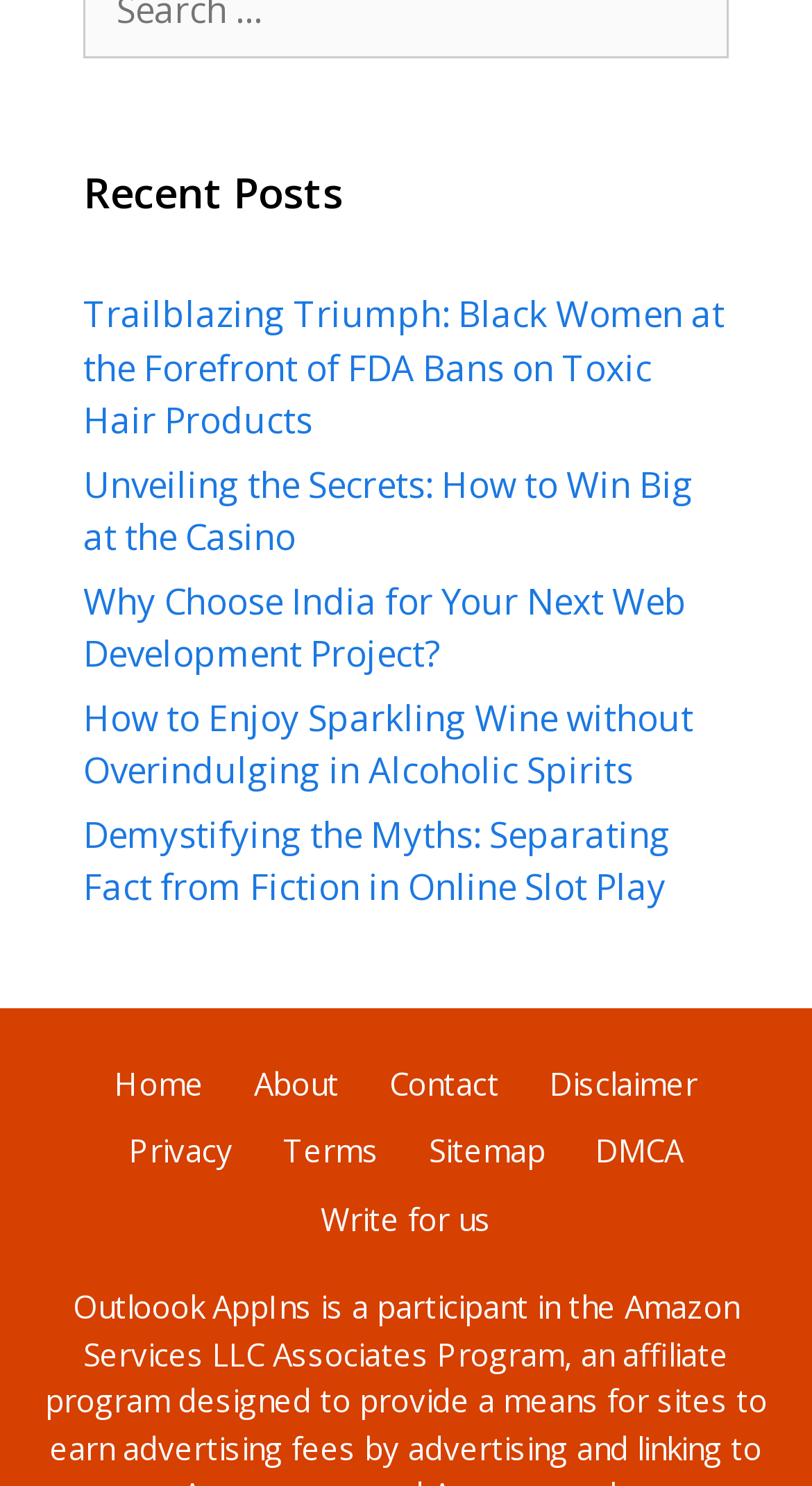What is the first article title in the Recent Posts section?
Using the details shown in the screenshot, provide a comprehensive answer to the question.

I looked at the links in the 'Recent Posts' section and found that the first article title is 'Trailblazing Triumph: Black Women at the Forefront of FDA Bans on Toxic Hair Products'.